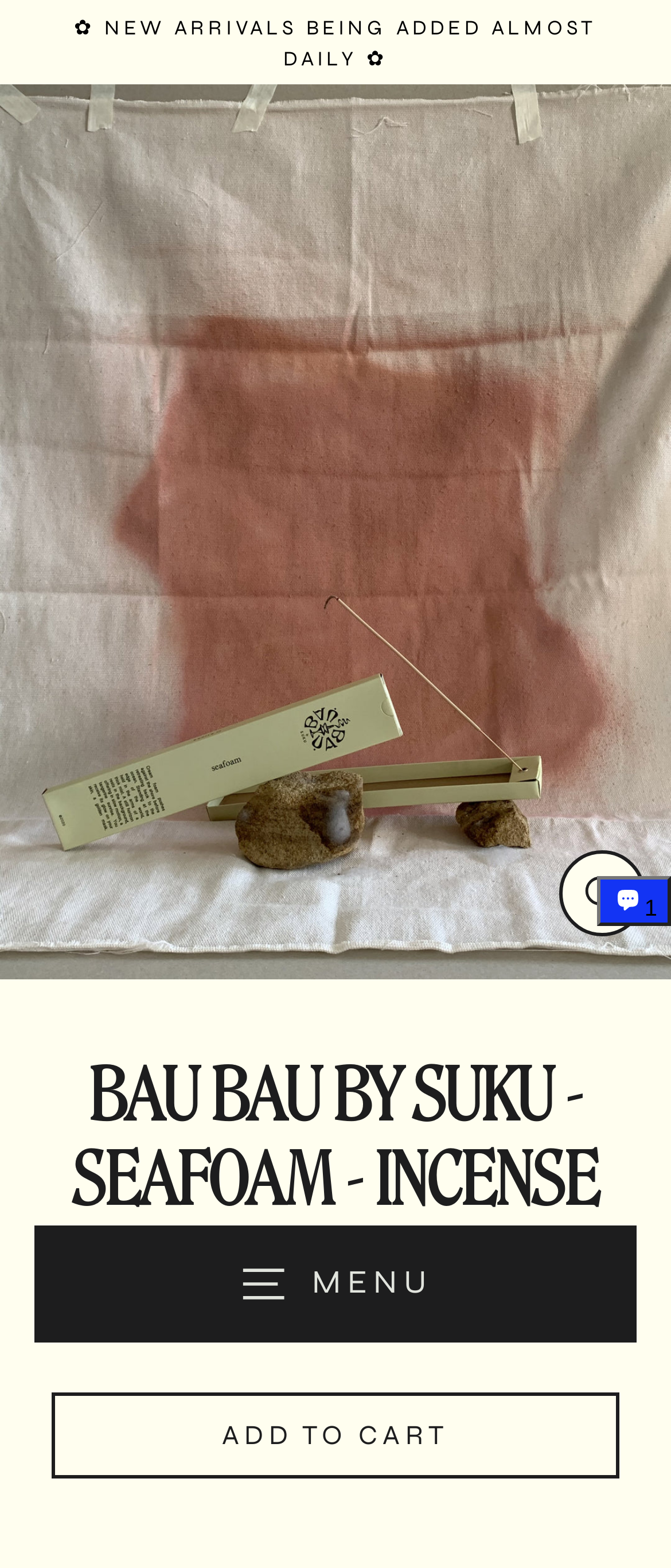What is the purpose of the button at the top right corner?
Based on the image, give a concise answer in the form of a single word or short phrase.

MENU